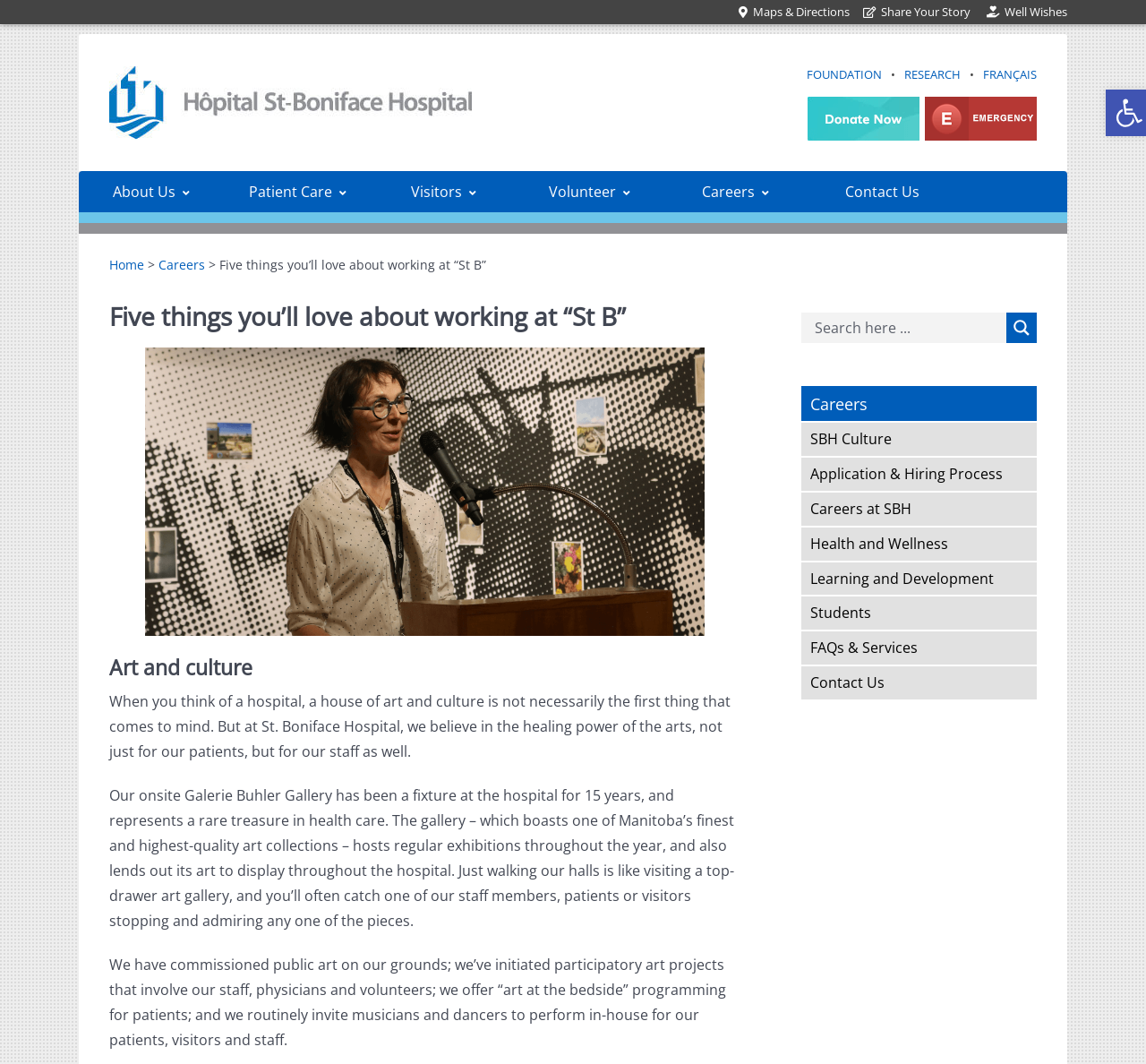Please identify the bounding box coordinates of the clickable region that I should interact with to perform the following instruction: "Explore the Careers section". The coordinates should be expressed as four float numbers between 0 and 1, i.e., [left, top, right, bottom].

[0.581, 0.161, 0.705, 0.199]